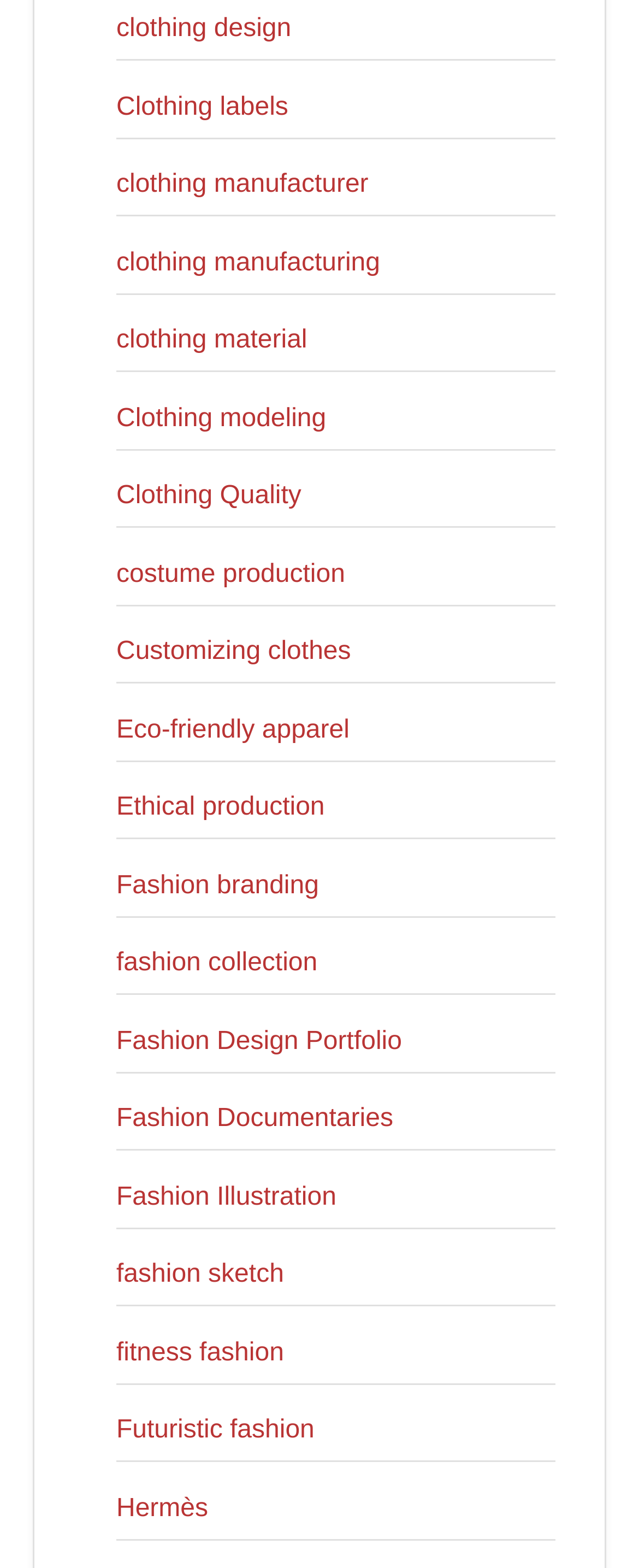Pinpoint the bounding box coordinates of the clickable element needed to complete the instruction: "Discover fashion branding". The coordinates should be provided as four float numbers between 0 and 1: [left, top, right, bottom].

[0.182, 0.556, 0.499, 0.573]